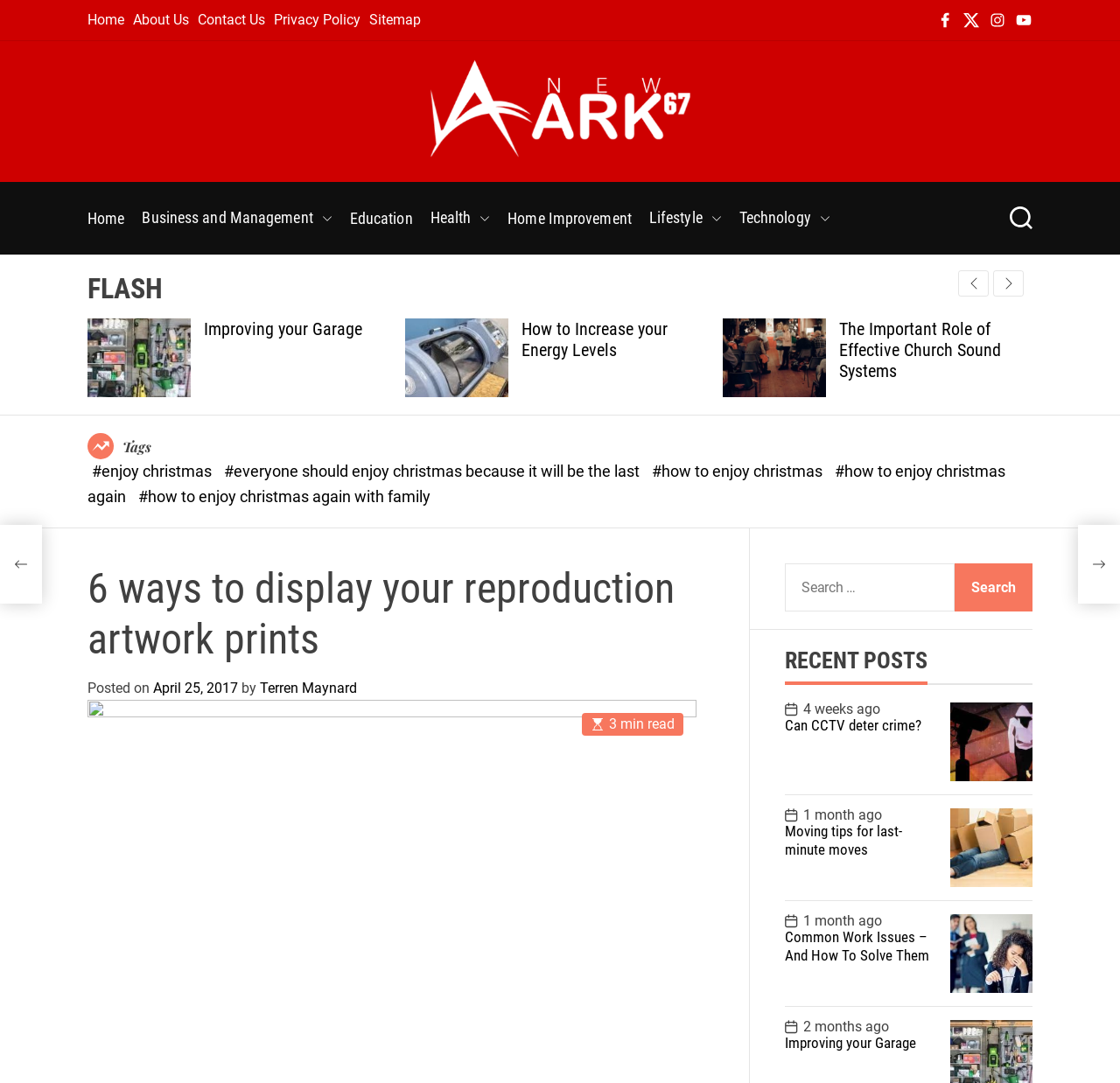Locate the bounding box coordinates of the item that should be clicked to fulfill the instruction: "Read the article '6 ways to display your reproduction artwork prints'".

[0.078, 0.52, 0.622, 0.646]